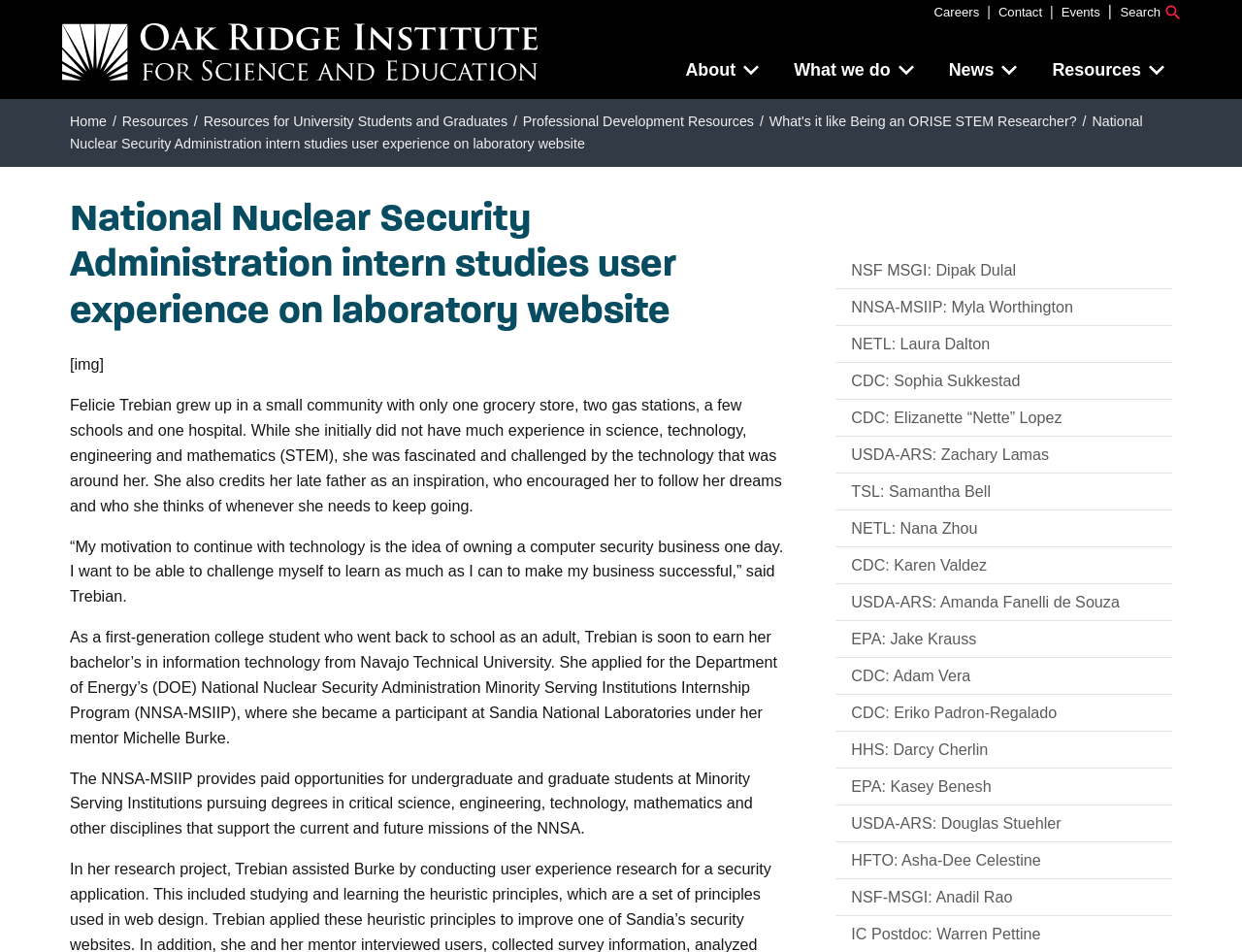Pinpoint the bounding box coordinates for the area that should be clicked to perform the following instruction: "Click the 'Home' link".

[0.05, 0.024, 0.432, 0.084]